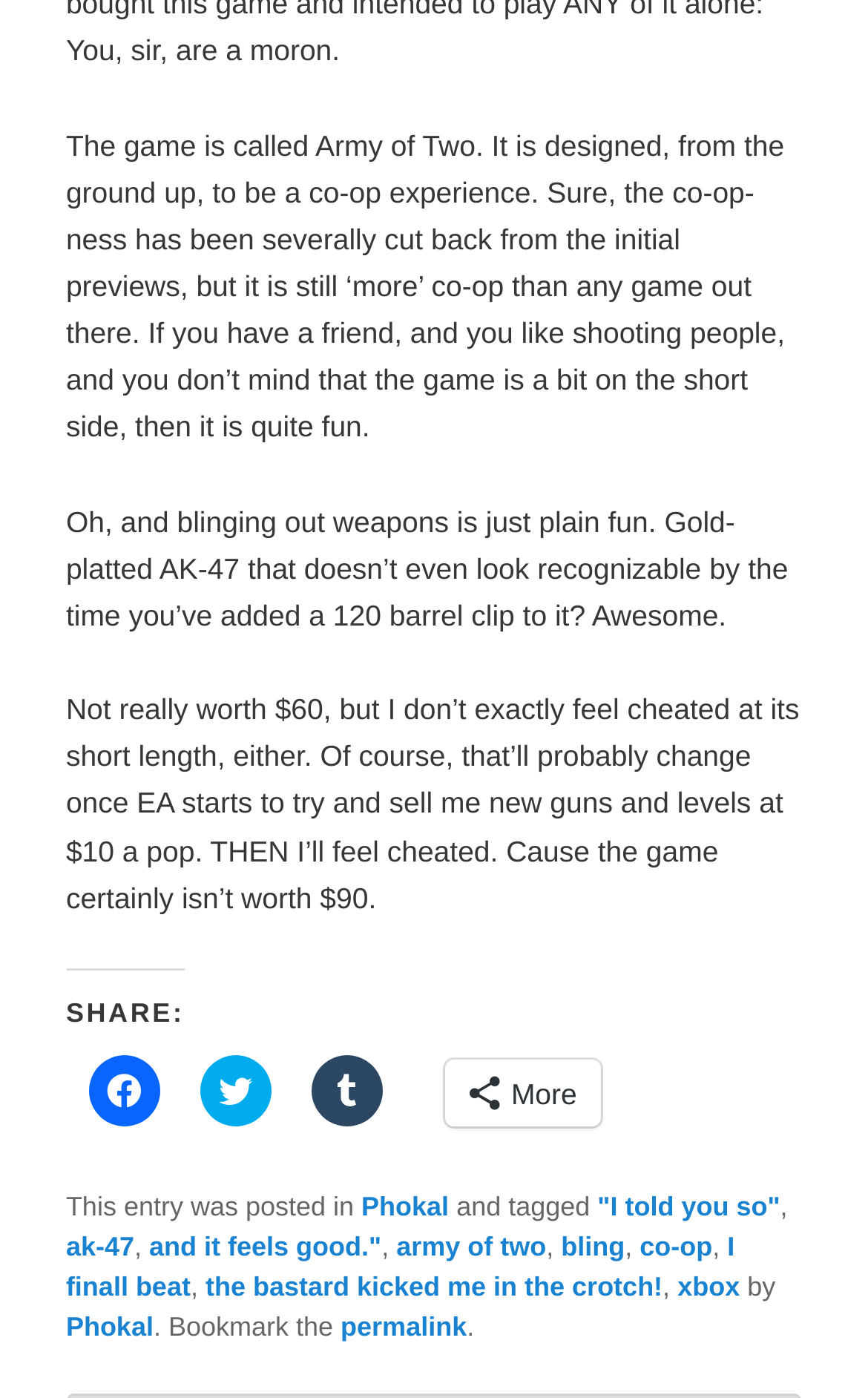Please give a succinct answer using a single word or phrase:
What is the category of the post on the webpage?

Phokal